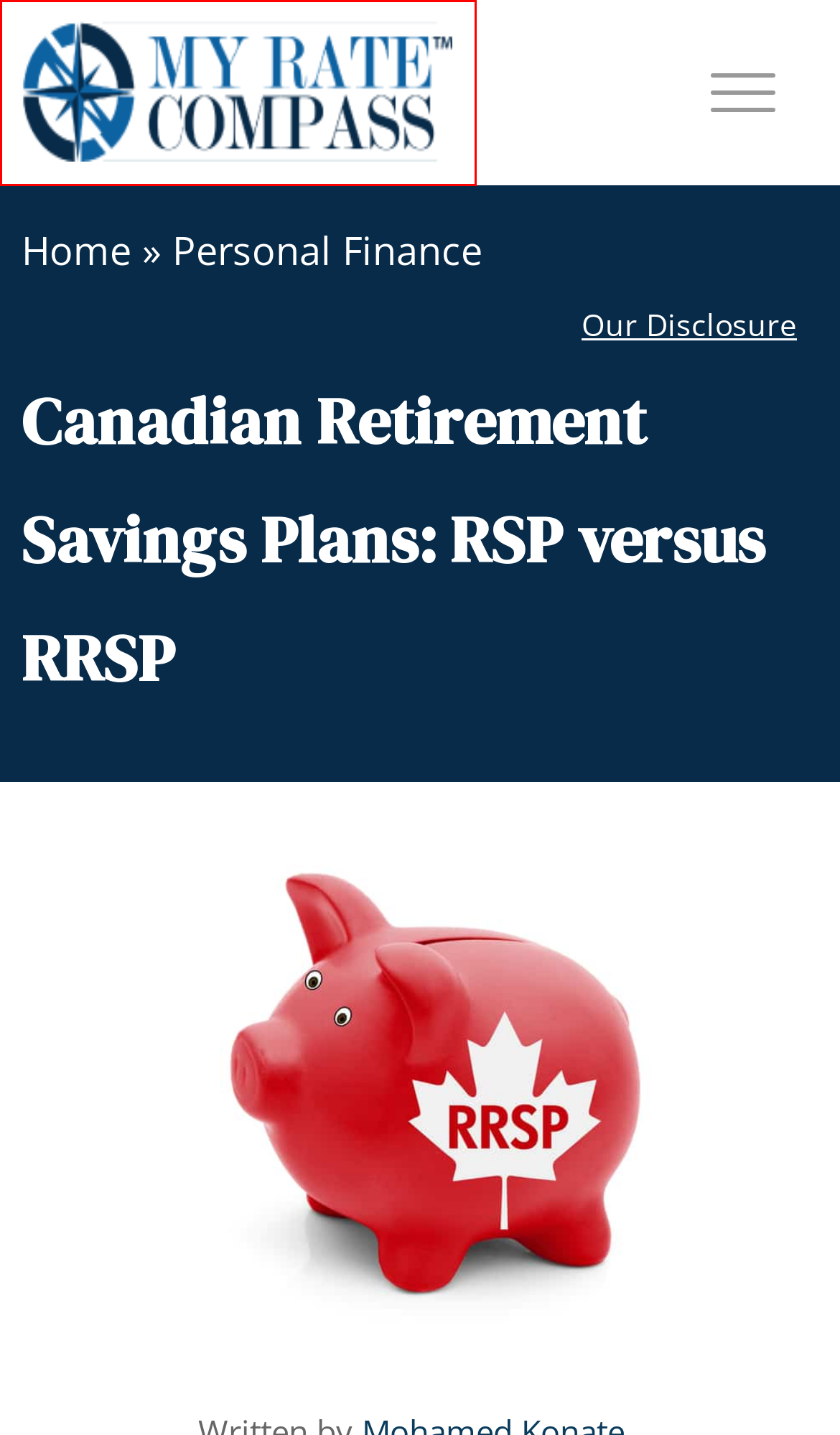A screenshot of a webpage is provided, featuring a red bounding box around a specific UI element. Identify the webpage description that most accurately reflects the new webpage after interacting with the selected element. Here are the candidates:
A. Mohamed Konate - My Rate Compass
B. About us- My Rate Compass- Credit Card Comparison and ranking tool
C. Personal Finance - My Rate Compass
D. Compare & Read About the Best Credit Cards in Canada - My Rate Compass
E. PC MasterCard Canada Reviews 2024 - My Rate Compass
F. Privacy policy -My Rate Compass
G. Myratecompass : Join Our Team
H. The Importance of an Emergency Fund - My Rate Compass

D